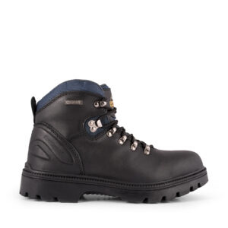Describe all the elements visible in the image meticulously.

The image features the "Rebel Chemitrak Specialised S3 Safety Boot," a sturdy, ankle-high black safety boot designed for demanding work environments. This boot is crafted from durable leather, ensuring protection and comfort for the wearer. The shoe showcases a reinforced toe and a rugged sole, which provide excellent traction and stability on various surfaces. Its practical design includes metal eyelets for secure lacing, along with a padded collar for added comfort during long hours of wear. This boot is ideal for individuals in industries such as construction, engineering, and other sectors requiring reliable protective footwear.